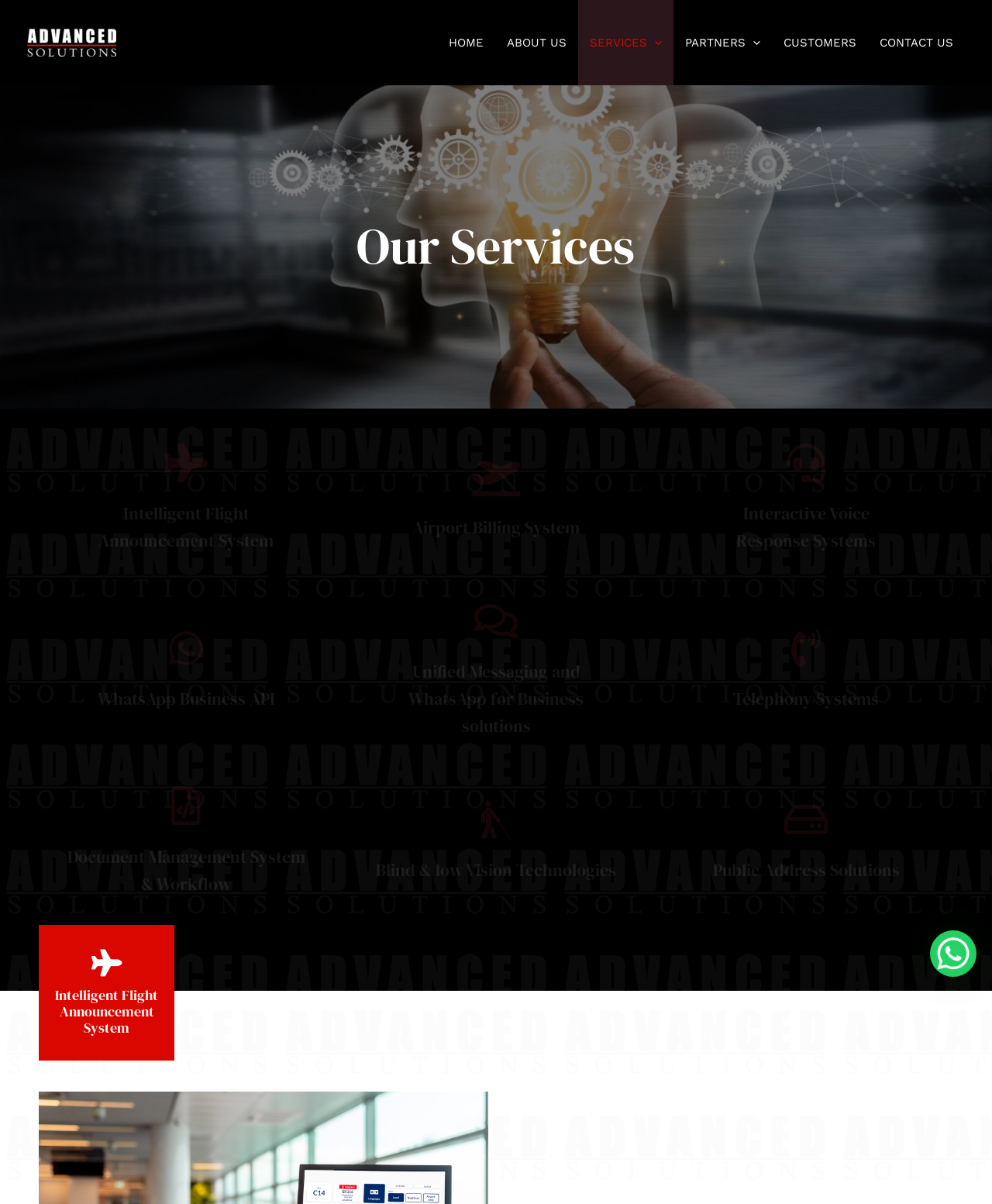Locate the bounding box coordinates of the region to be clicked to comply with the following instruction: "Click on Intelligent Flight Announcement System". The coordinates must be four float numbers between 0 and 1, in the form [left, top, right, bottom].

[0.099, 0.417, 0.276, 0.459]